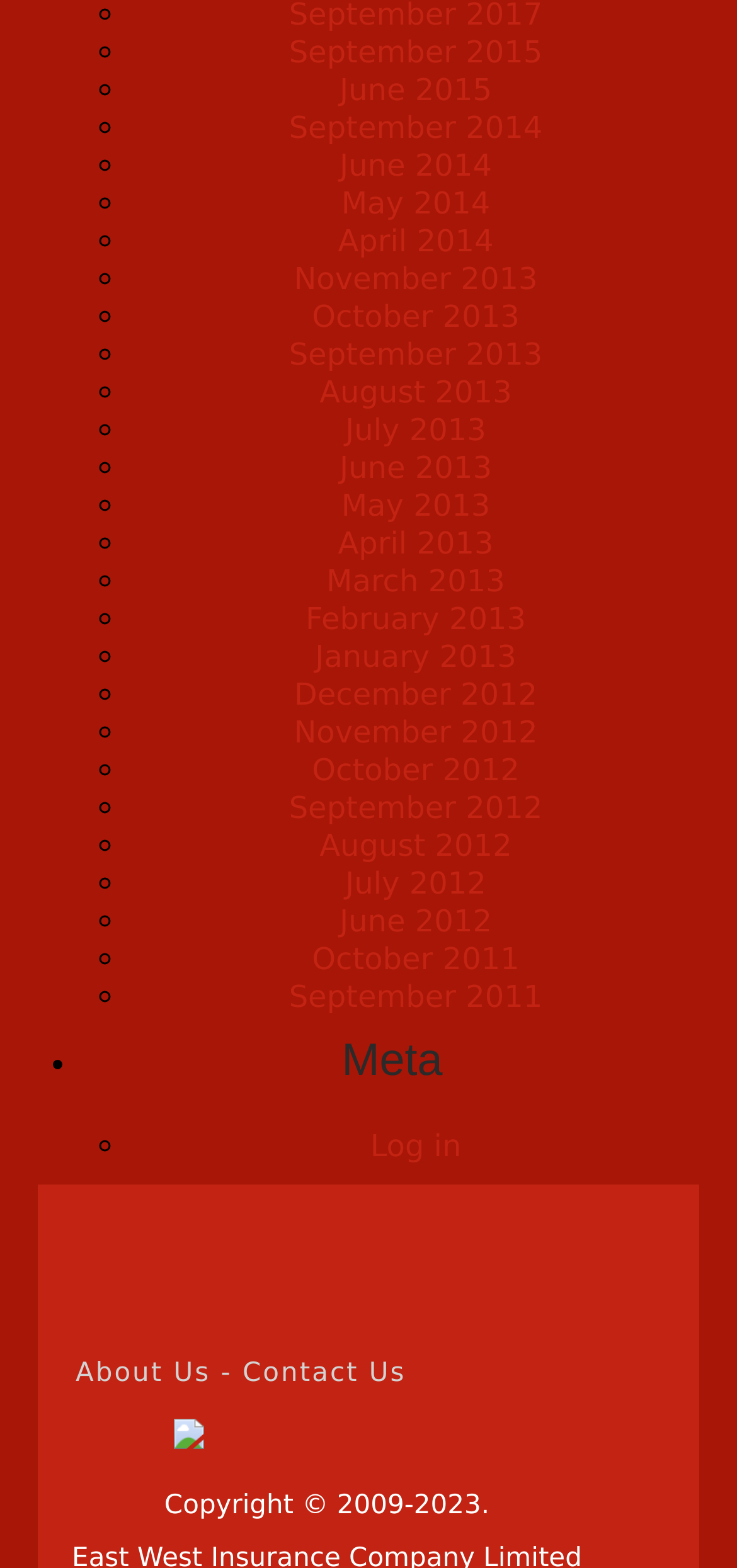Answer the question below using just one word or a short phrase: 
How many links are there in the list?

27